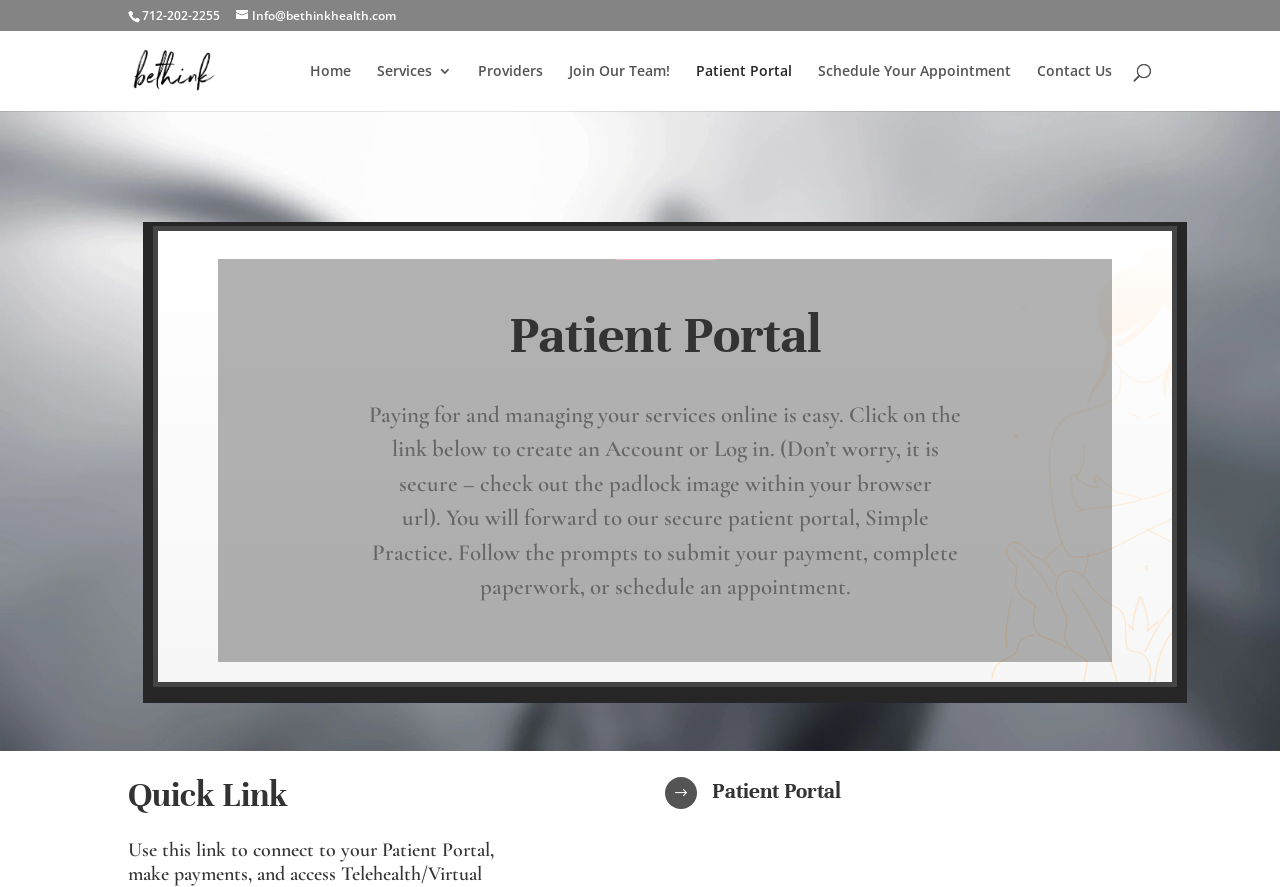Pinpoint the bounding box coordinates for the area that should be clicked to perform the following instruction: "Search in the search box".

None